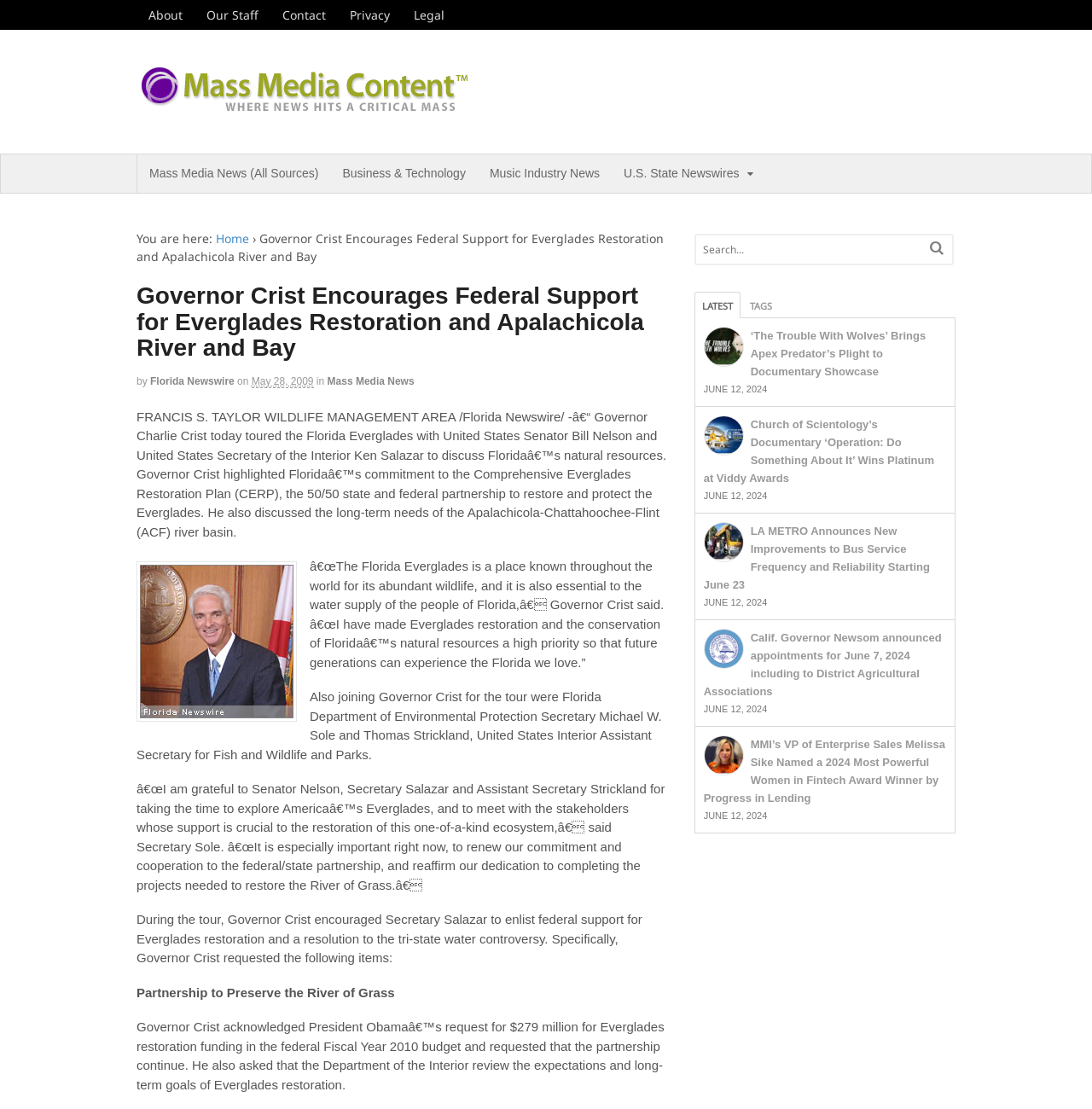What is the purpose of the Comprehensive Everglades Restoration Plan?
Based on the screenshot, answer the question with a single word or phrase.

To restore and protect the Everglades